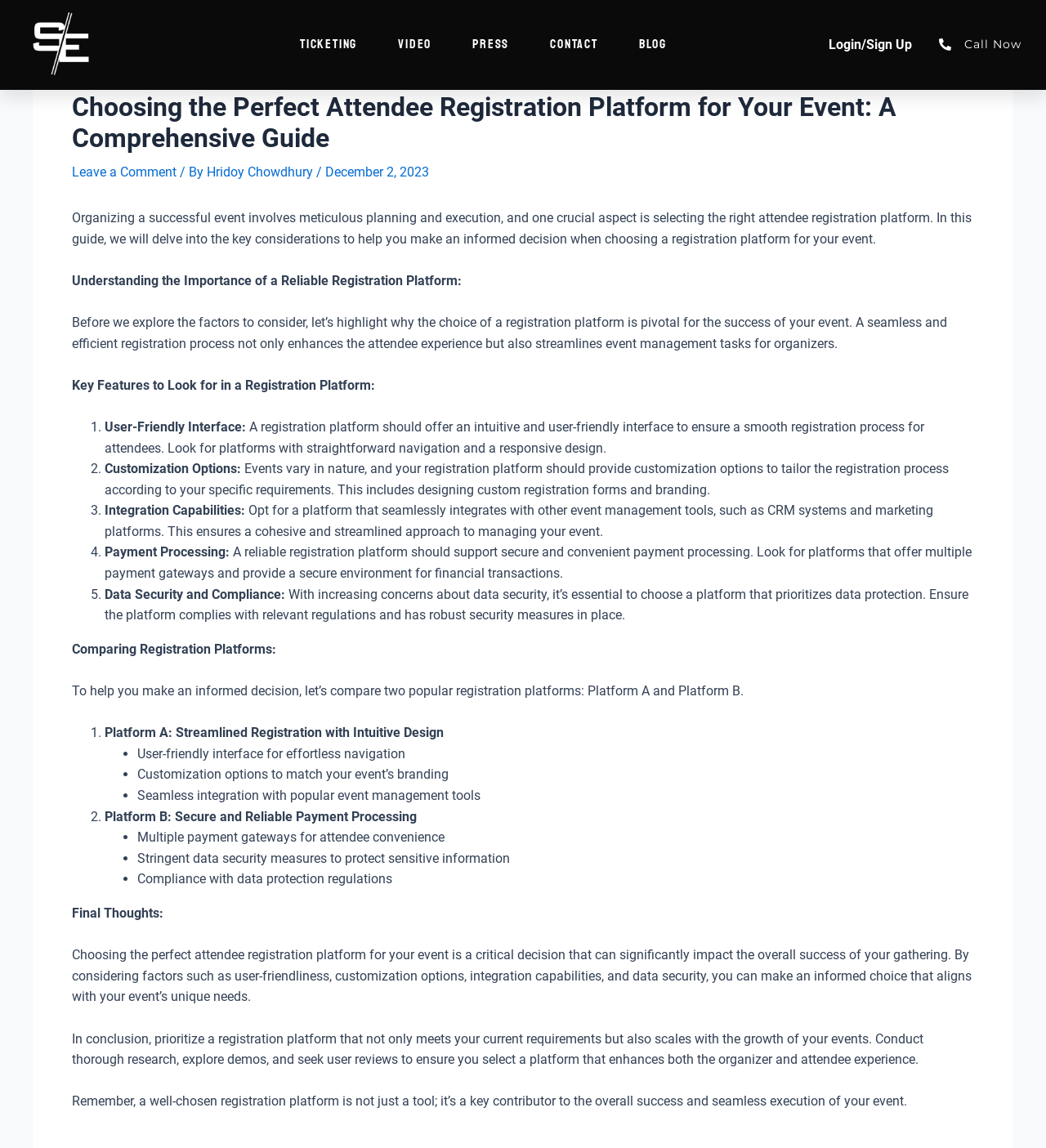Kindly determine the bounding box coordinates for the area that needs to be clicked to execute this instruction: "Click Login/Sign Up Menu Toggle".

[0.777, 0.023, 0.888, 0.055]